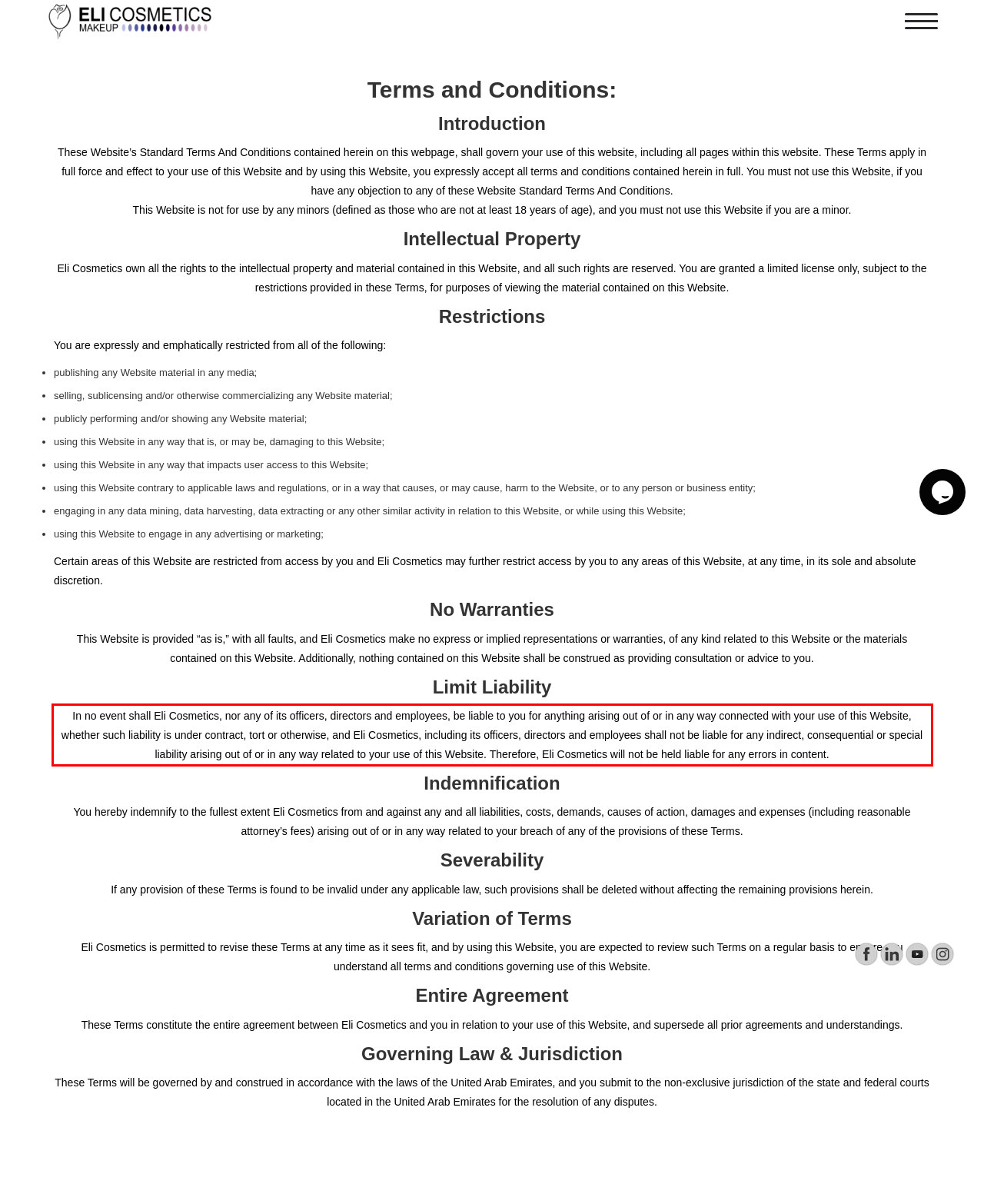You are given a webpage screenshot with a red bounding box around a UI element. Extract and generate the text inside this red bounding box.

In no event shall Eli Cosmetics, nor any of its officers, directors and employees, be liable to you for anything arising out of or in any way connected with your use of this Website, whether such liability is under contract, tort or otherwise, and Eli Cosmetics, including its officers, directors and employees shall not be liable for any indirect, consequential or special liability arising out of or in any way related to your use of this Website. Therefore, Eli Cosmetics will not be held liable for any errors in content.